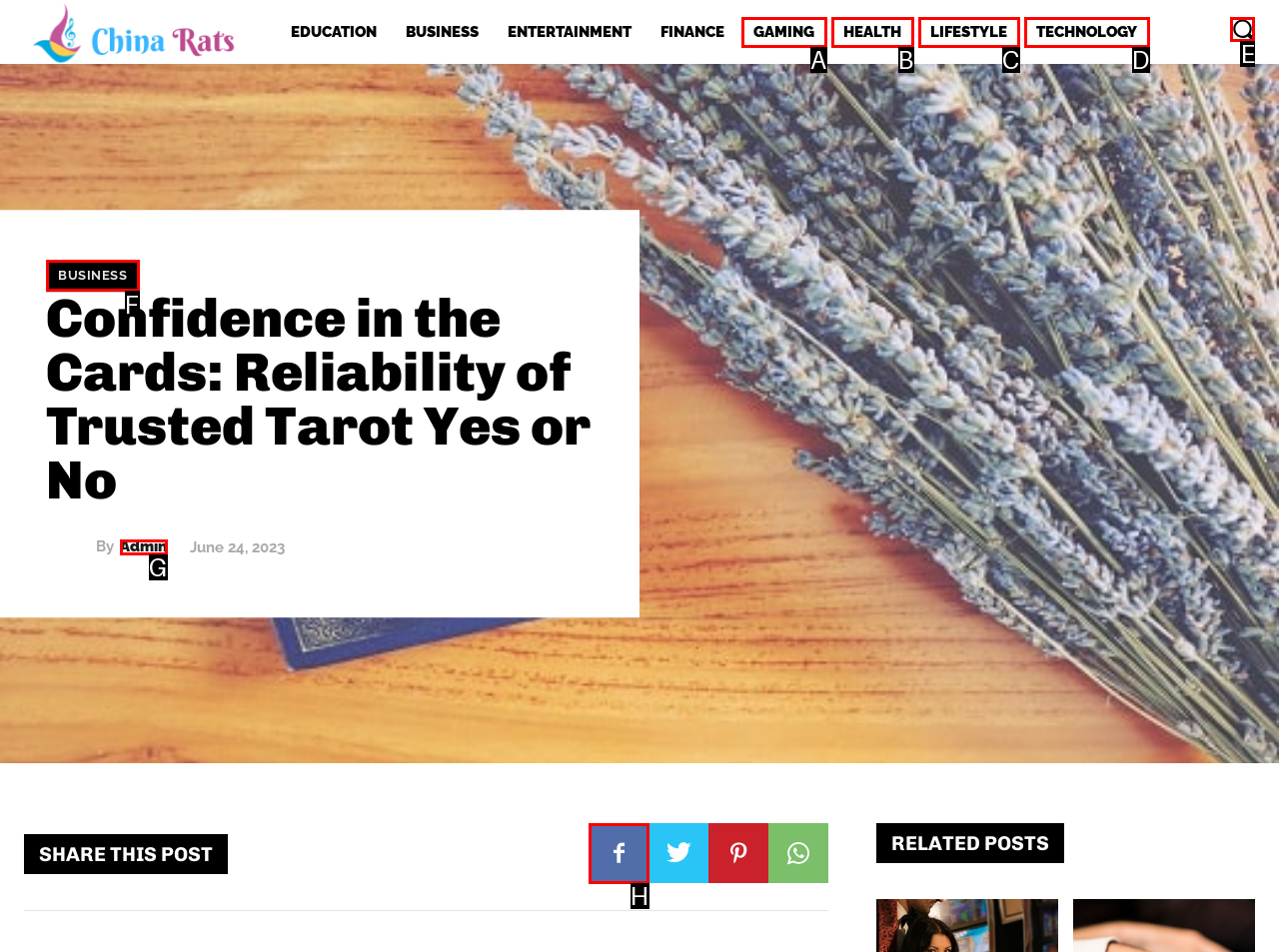Select the letter of the UI element that best matches: Business
Answer with the letter of the correct option directly.

F